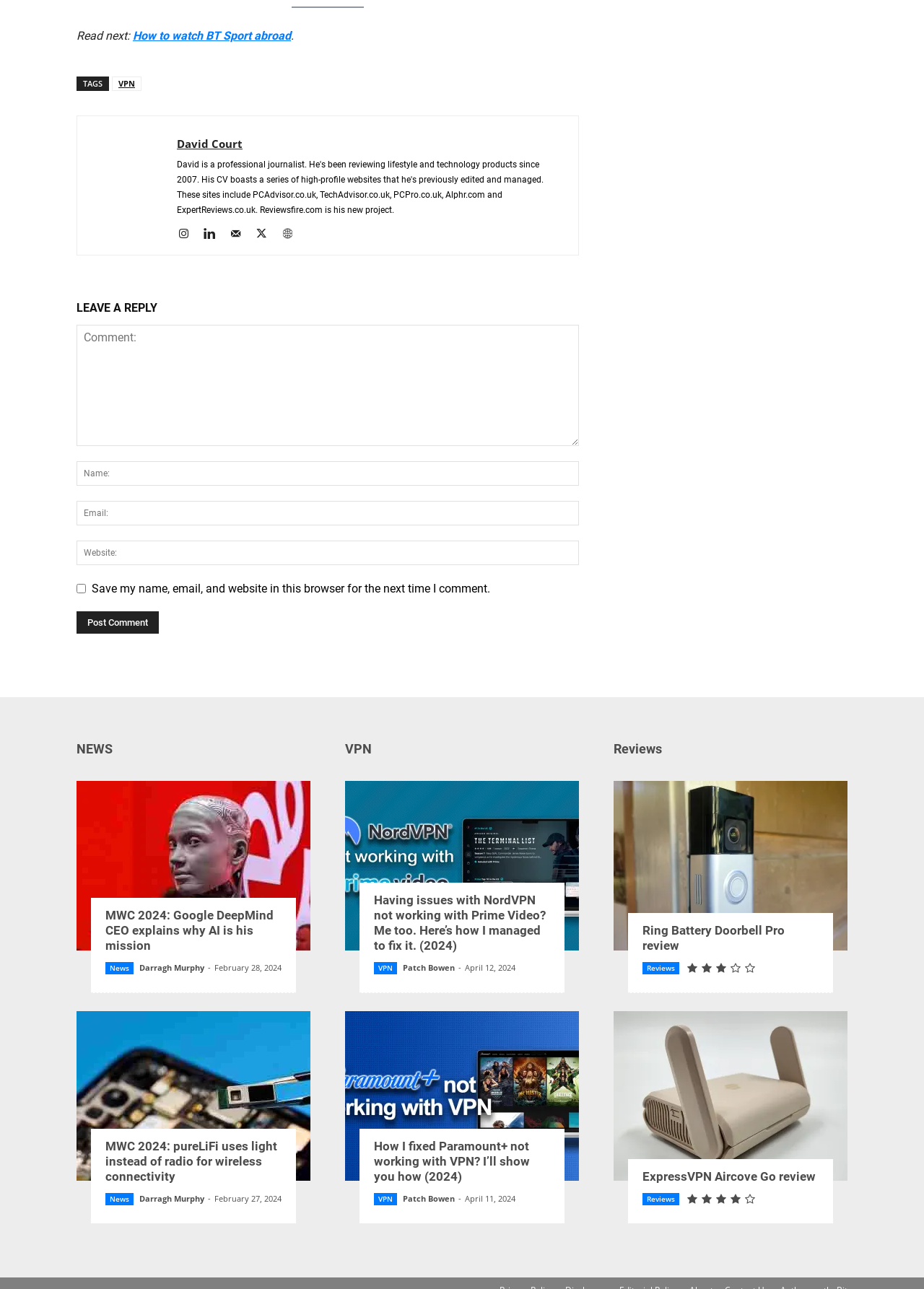Bounding box coordinates are specified in the format (top-left x, top-left y, bottom-right x, bottom-right y). All values are floating point numbers bounded between 0 and 1. Please provide the bounding box coordinate of the region this sentence describes: ExpressVPN Aircove Go review

[0.695, 0.907, 0.883, 0.918]